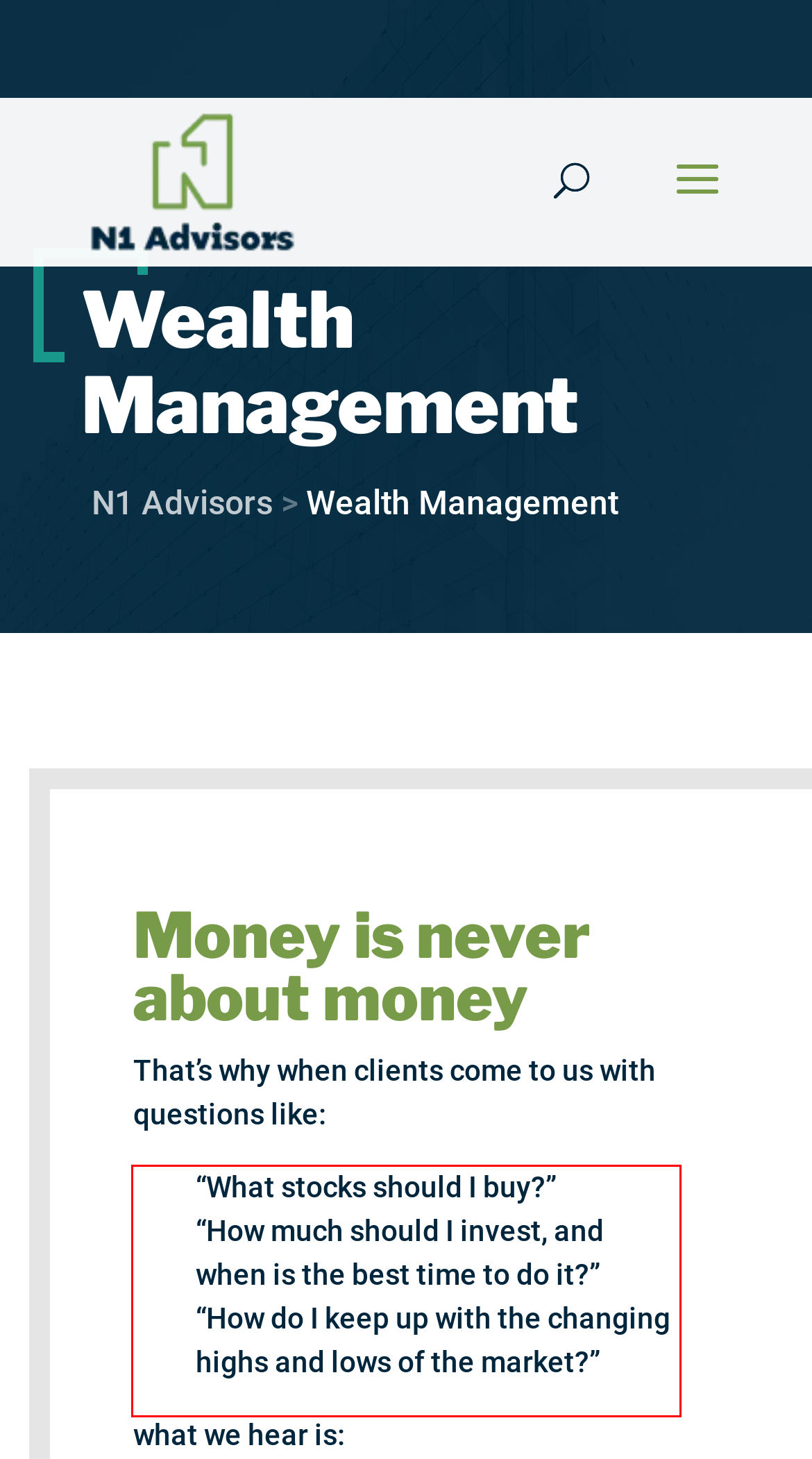Examine the screenshot of the webpage, locate the red bounding box, and generate the text contained within it.

“What stocks should I buy?” “How much should I invest, and when is the best time to do it?” “How do I keep up with the changing highs and lows of the market?”